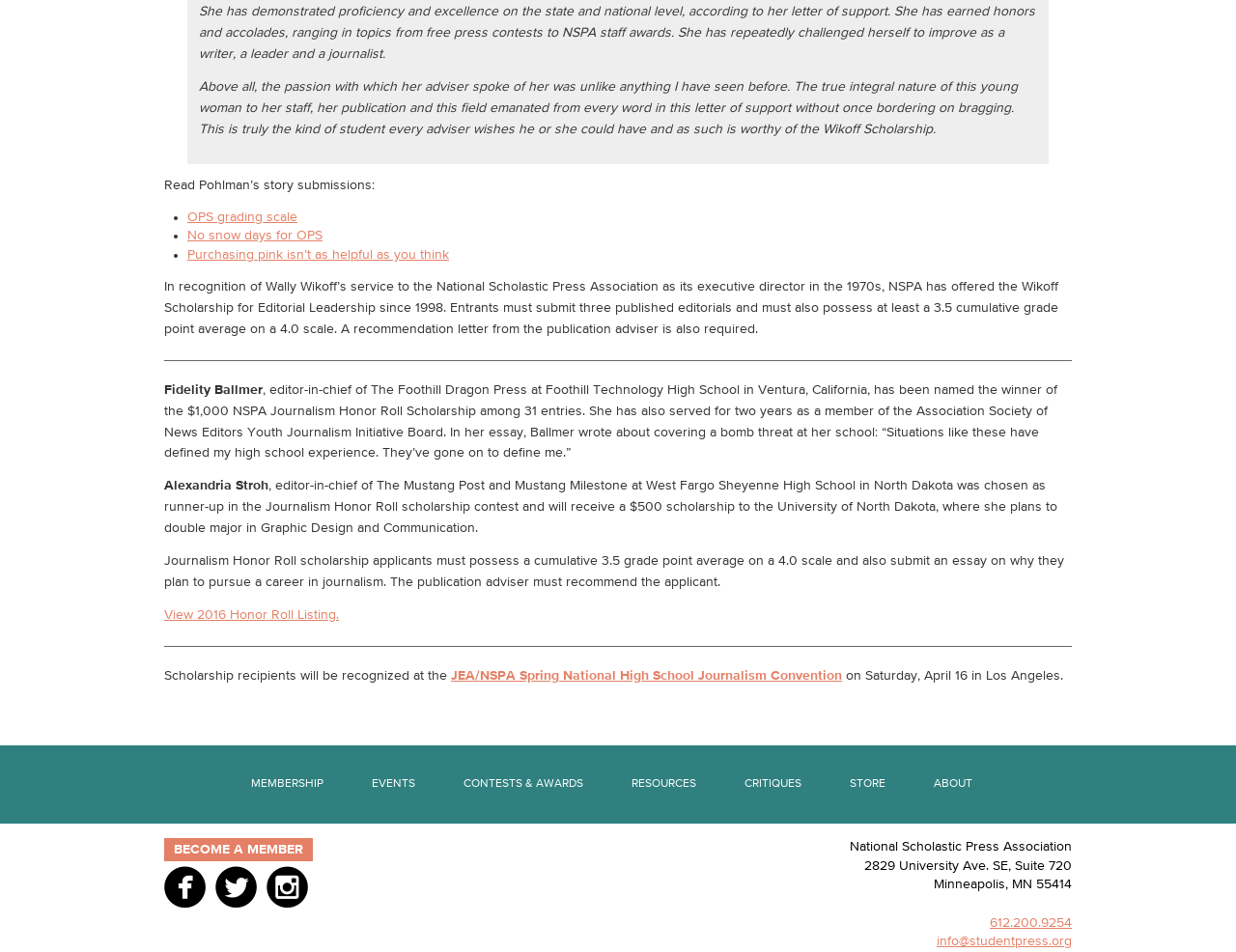Identify the bounding box for the element characterized by the following description: "Resources".

[0.491, 0.783, 0.583, 0.865]